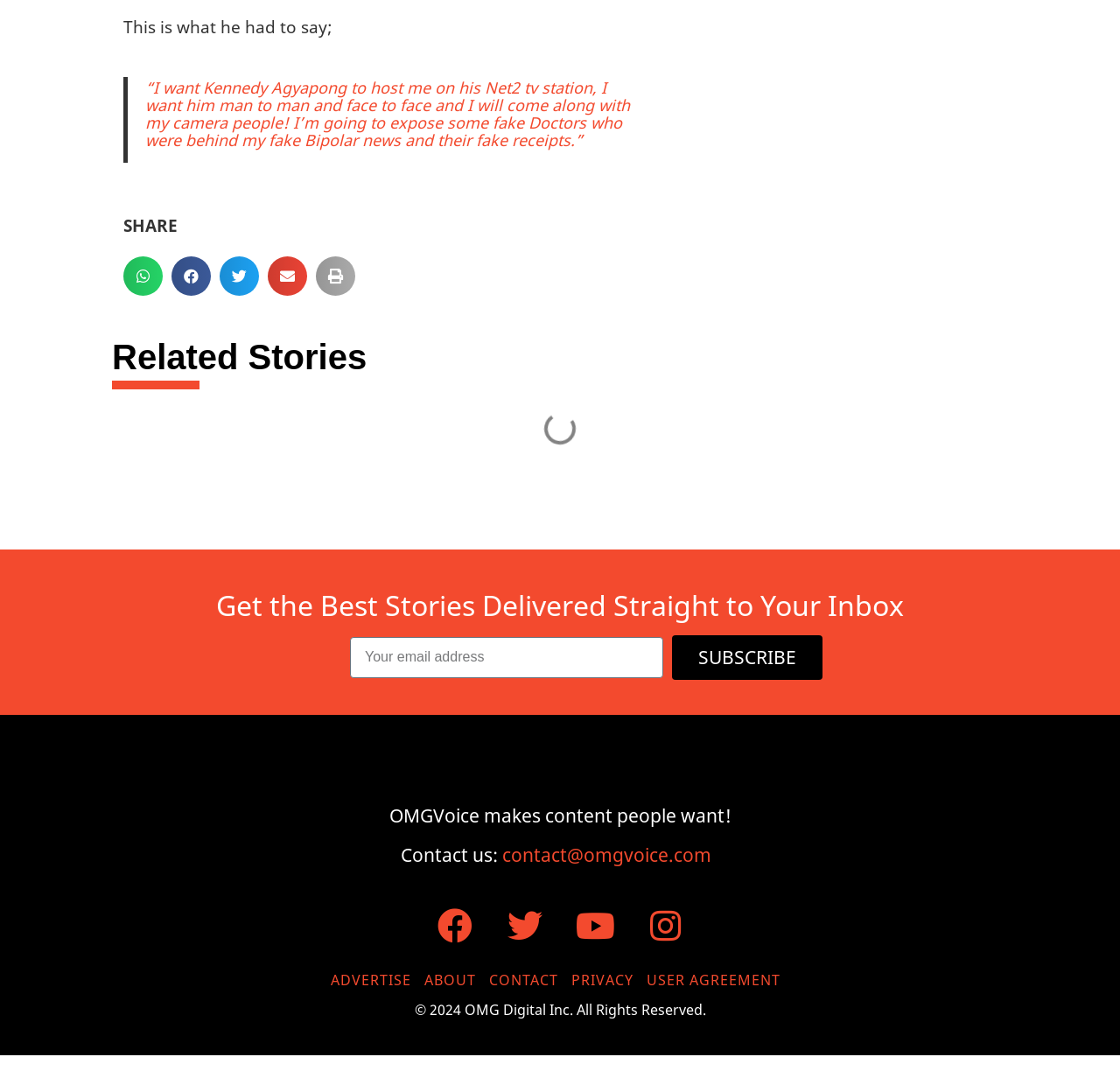Select the bounding box coordinates of the element I need to click to carry out the following instruction: "Advertise on OMGVoice".

[0.295, 0.894, 0.375, 0.912]